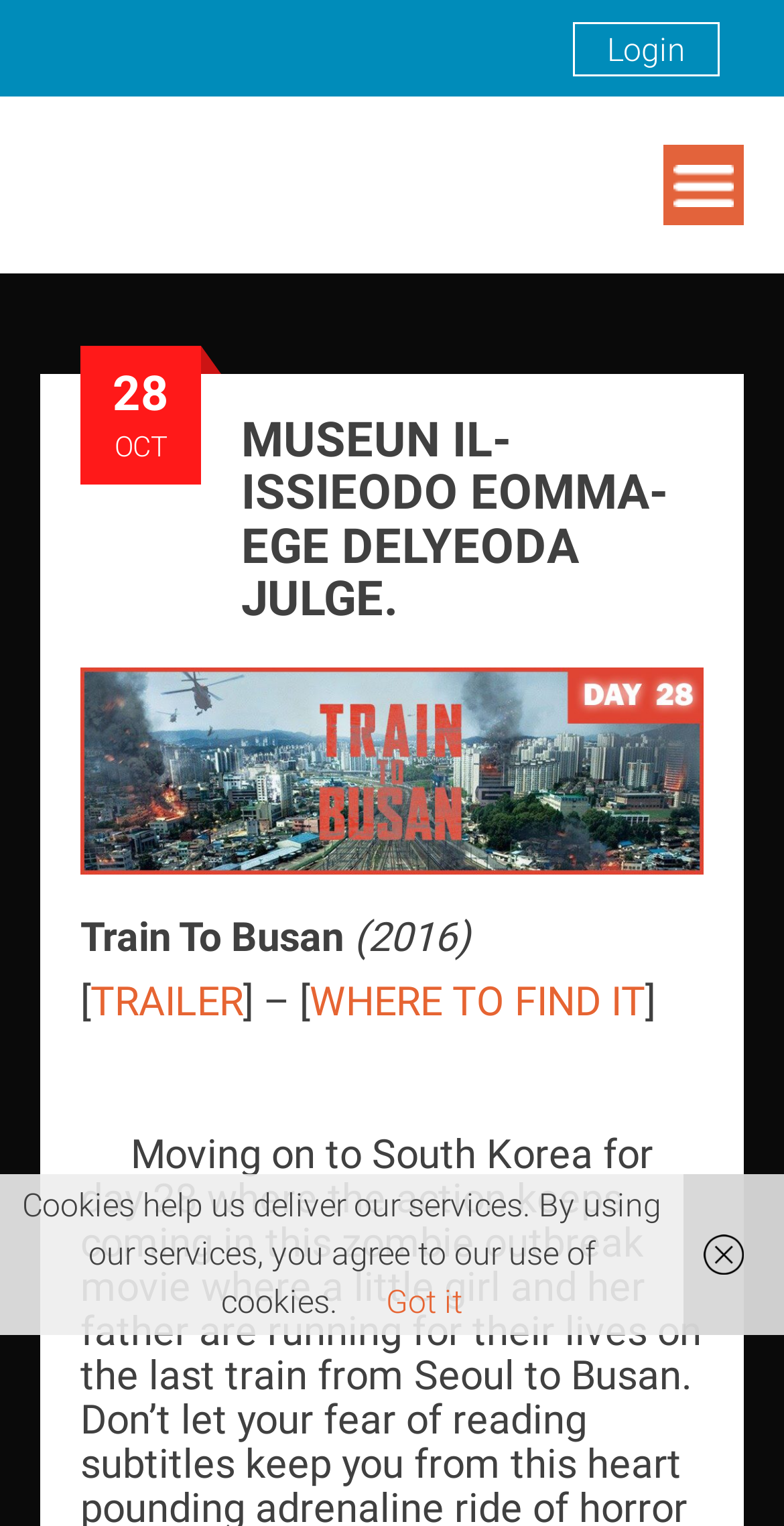Give a detailed overview of the webpage's appearance and contents.

The webpage is about a movie review or recommendation, specifically for the 2016 South Korean zombie outbreak movie "Train To Busan". At the top left of the page, there is a small text element with no readable content. On the top right, there is a "Login" link and a "Menu" button. 

The main content of the page is divided into sections. The first section has a header with the title "Day 28: Train To Busan (2016)" and a subheading that appears to be a Korean phrase. Below this, there is a time element showing the date "28 OCT". 

The next section has a heading with the movie title "Train To Busan (2016)" and a subheading that includes a trailer link and a "WHERE TO FIND IT" link. 

At the bottom of the page, there is a notice about cookies, stating that by using the services, users agree to the use of cookies. This notice has a "Got it" link to acknowledge the notice. On the bottom right, there is another link with no readable content.